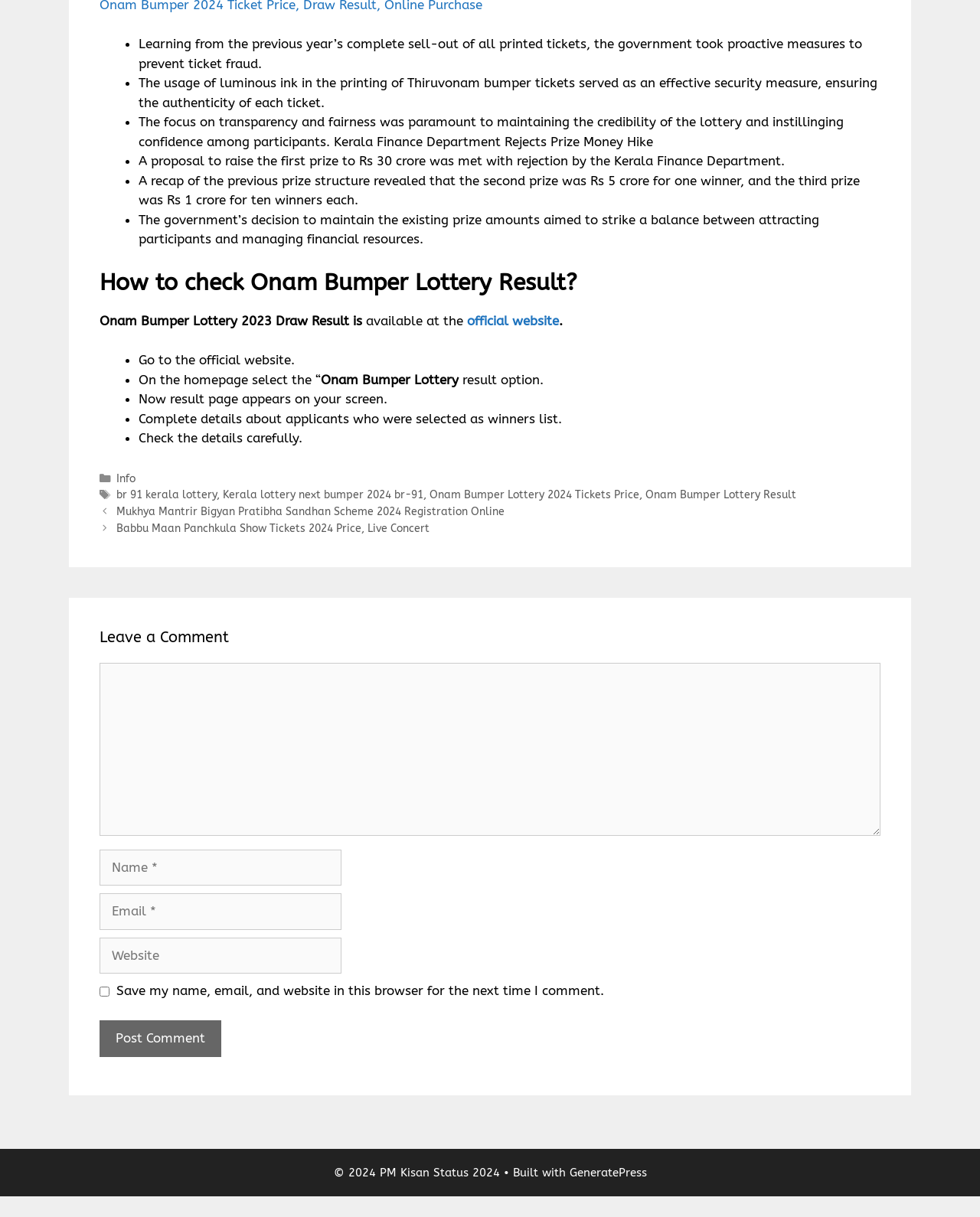Where can I find the Onam Bumper Lottery 2023 Draw Result?
Please respond to the question thoroughly and include all relevant details.

The answer can be found in the text 'Onam Bumper Lottery 2023 Draw Result is available at the official website.' which is located in the middle of the webpage. It provides a step-by-step guide on how to check the lottery result.